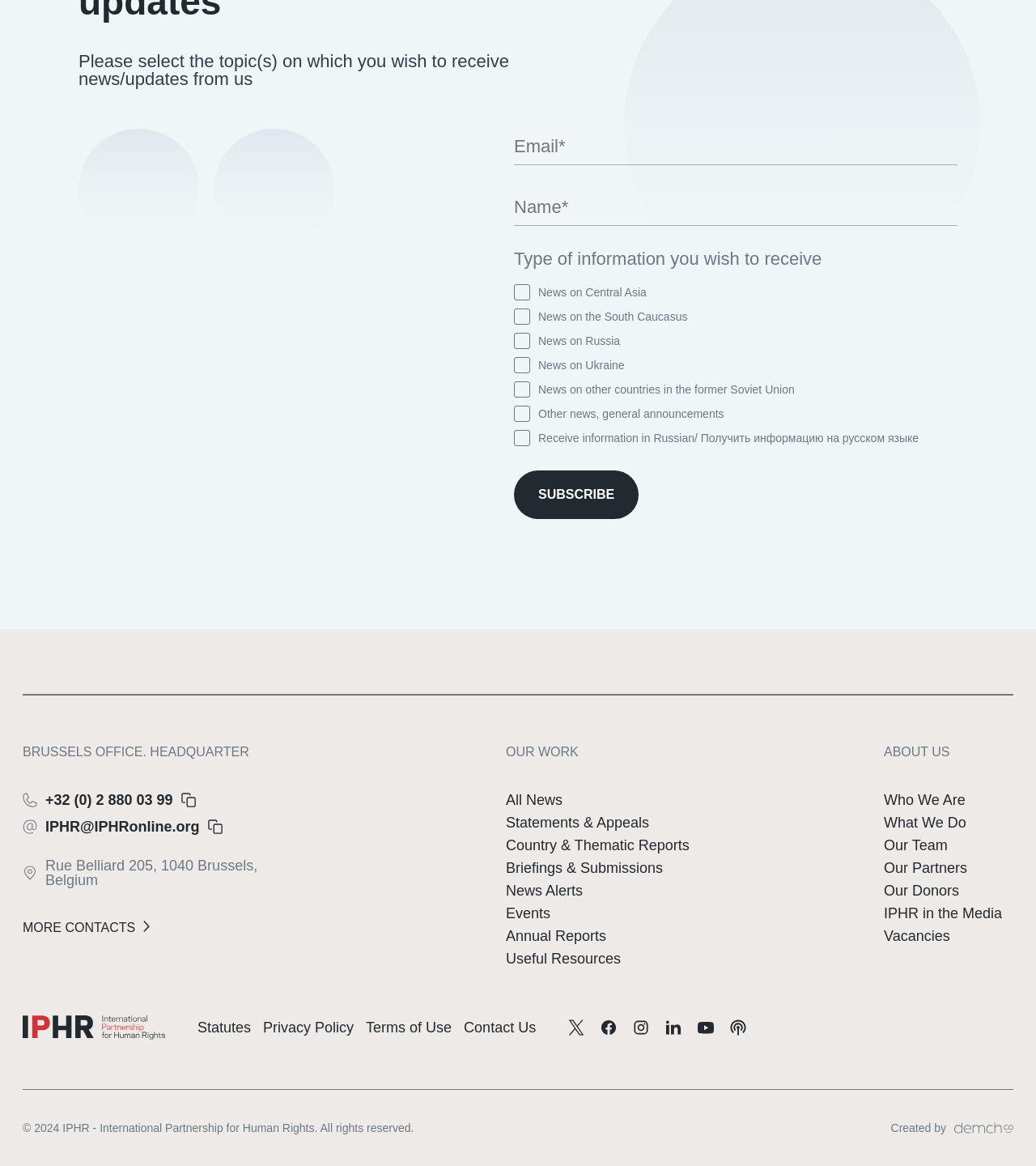How many types of information can users receive?
Carefully examine the image and provide a detailed answer to the question.

The webpage provides checkboxes for users to select the types of information they wish to receive, and there are 7 options: News on Central Asia, News on the South Caucasus, News on Russia, News on Ukraine, News on other countries in the former Soviet Union, Other news, general announcements, and Receive information in Russian.